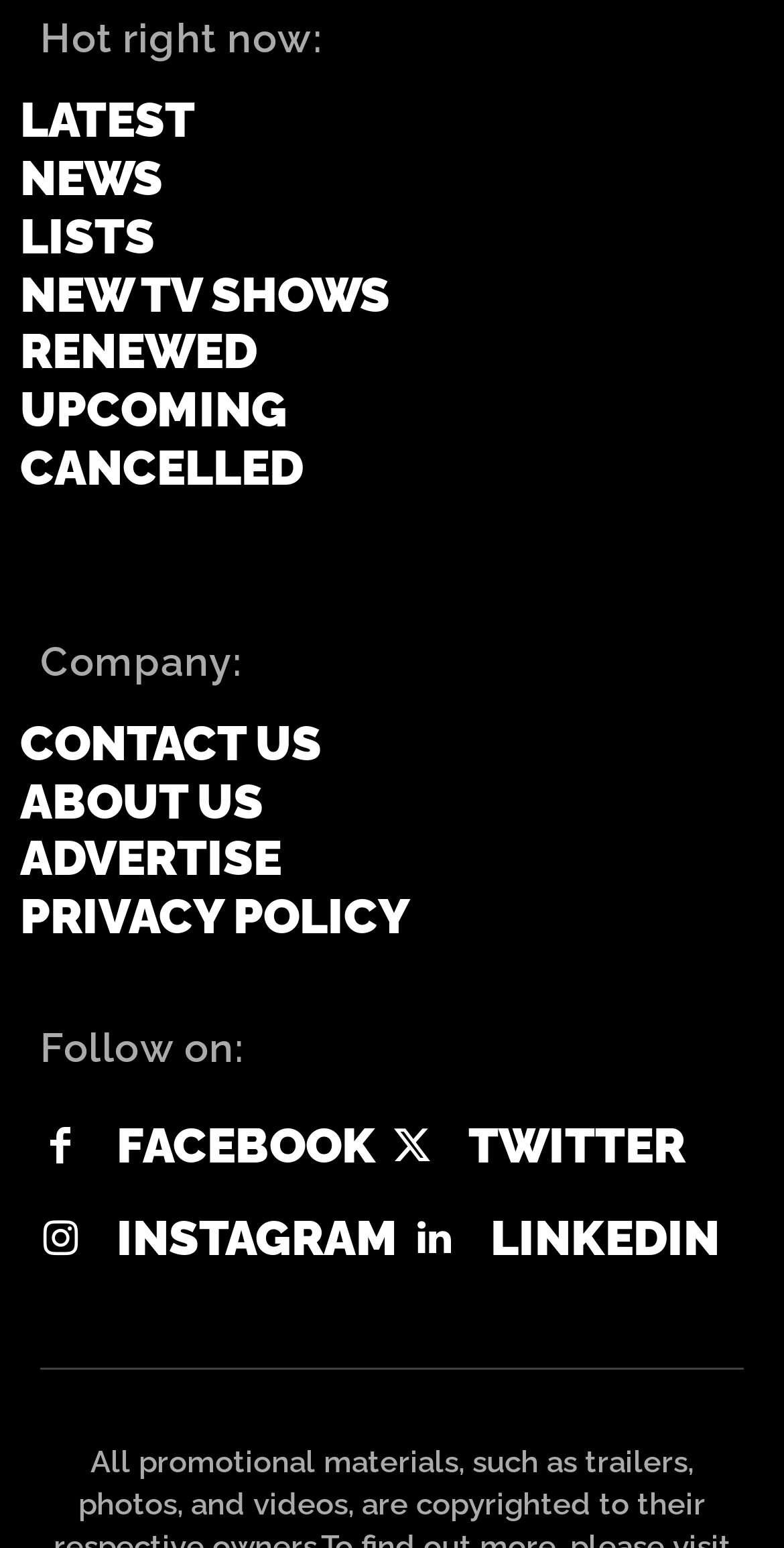Determine the bounding box coordinates of the clickable element to complete this instruction: "Check PRIVACY POLICY". Provide the coordinates in the format of four float numbers between 0 and 1, [left, top, right, bottom].

[0.026, 0.574, 0.949, 0.612]